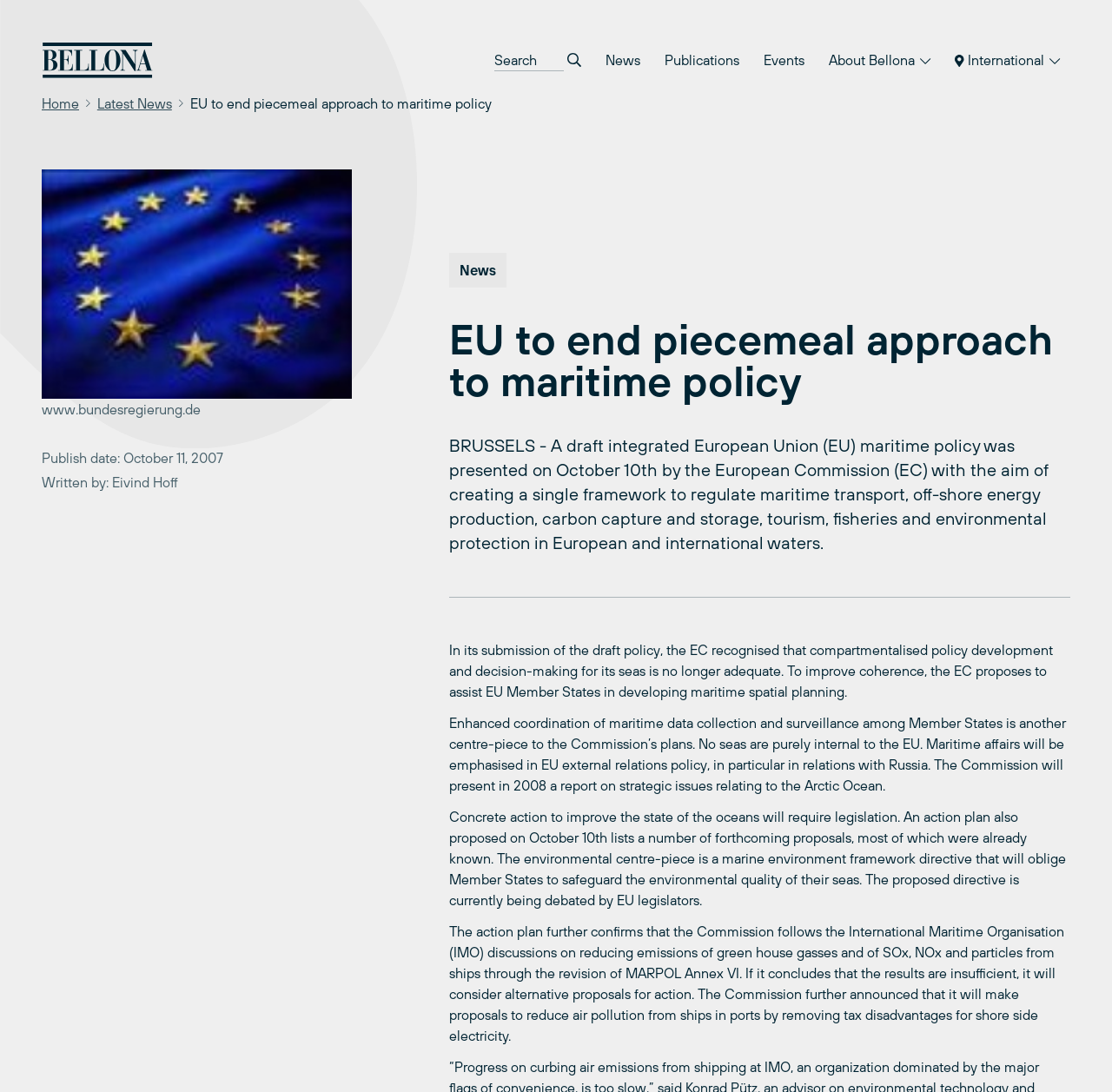Please find the bounding box coordinates of the element that needs to be clicked to perform the following instruction: "Click on About Bellona". The bounding box coordinates should be four float numbers between 0 and 1, represented as [left, top, right, bottom].

[0.736, 0.039, 0.846, 0.071]